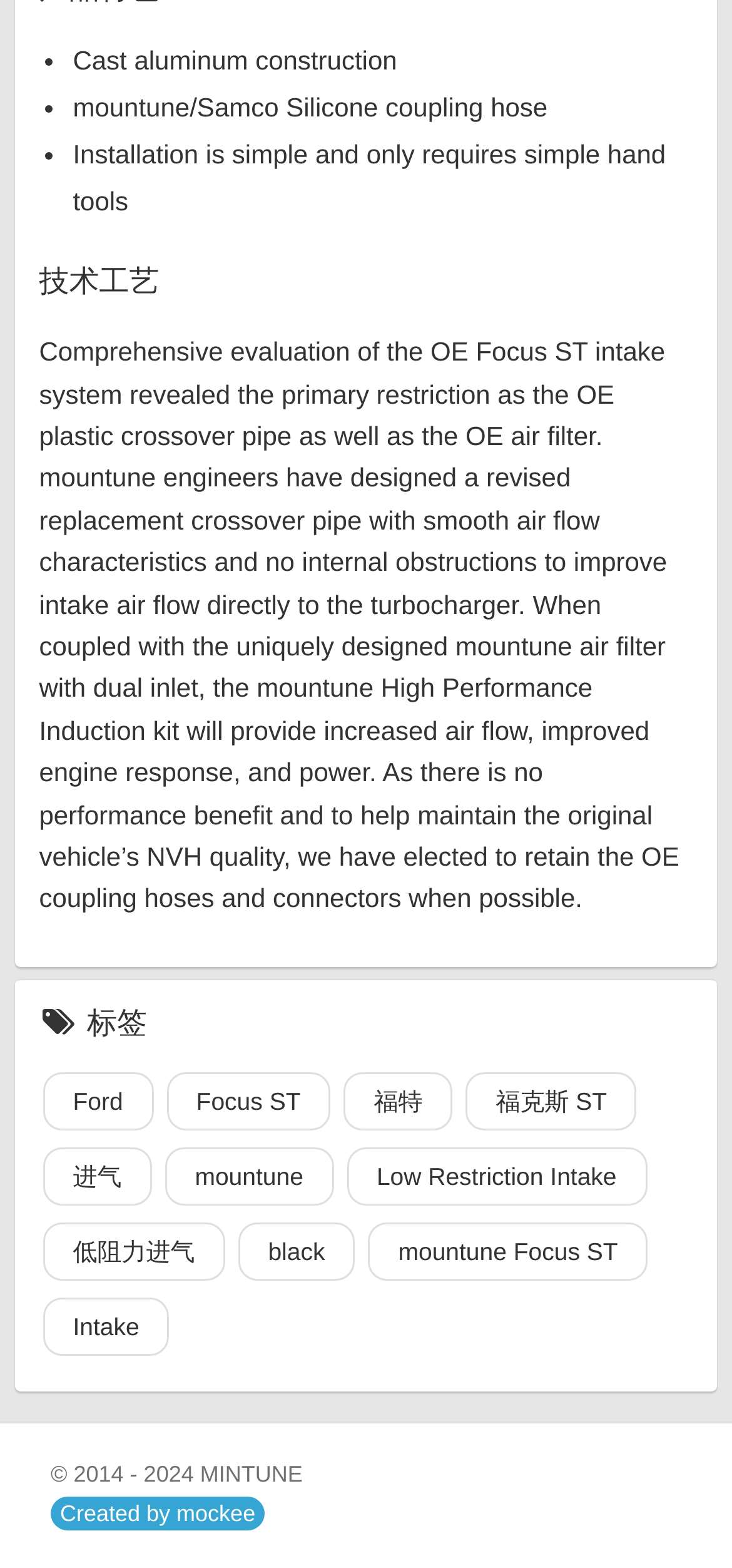Please answer the following question using a single word or phrase: What is the purpose of the mountune High Performance Induction kit?

Increase air flow and power